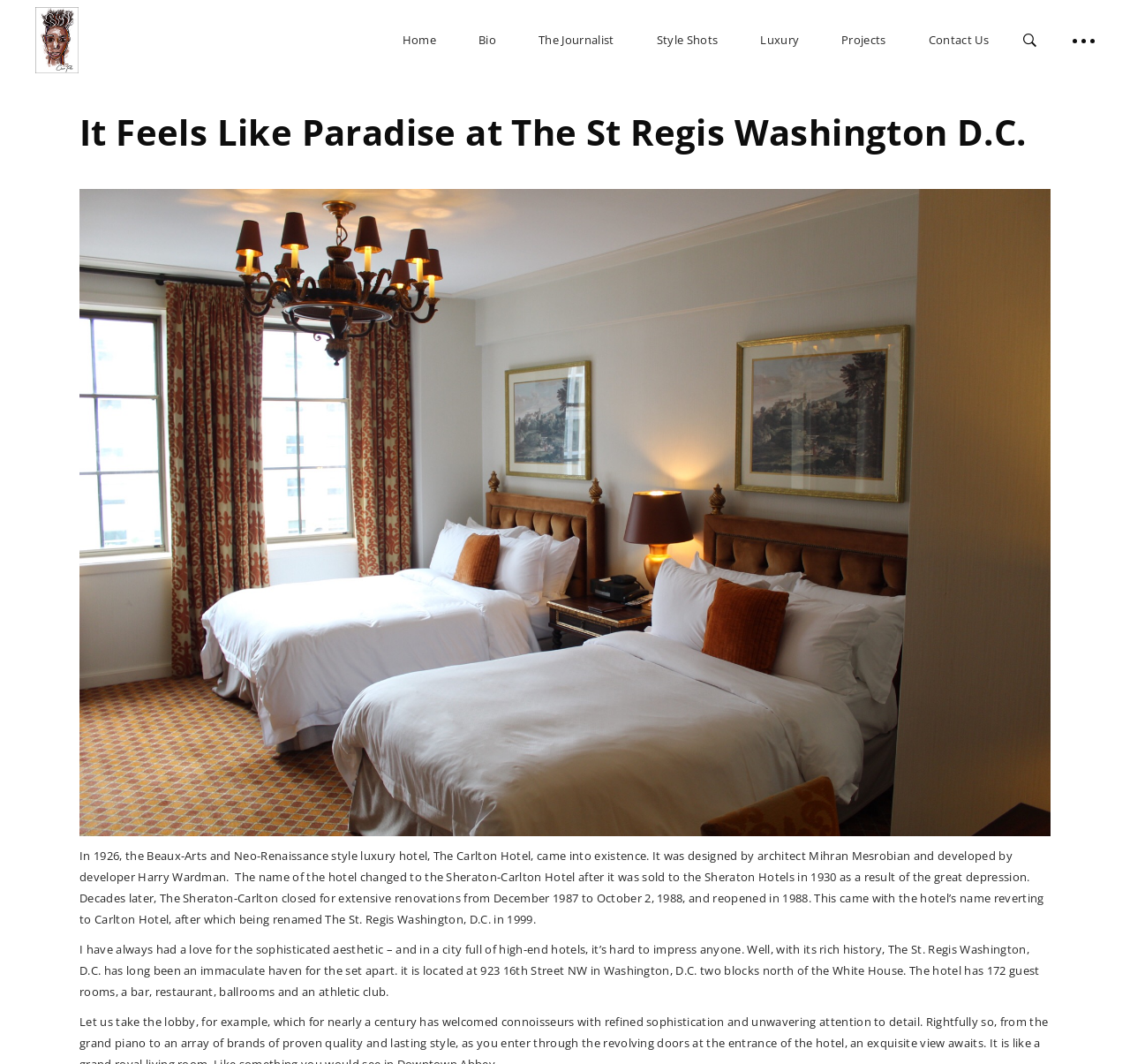Can you specify the bounding box coordinates for the region that should be clicked to fulfill this instruction: "Click the Bike Rental Mallorca link".

None